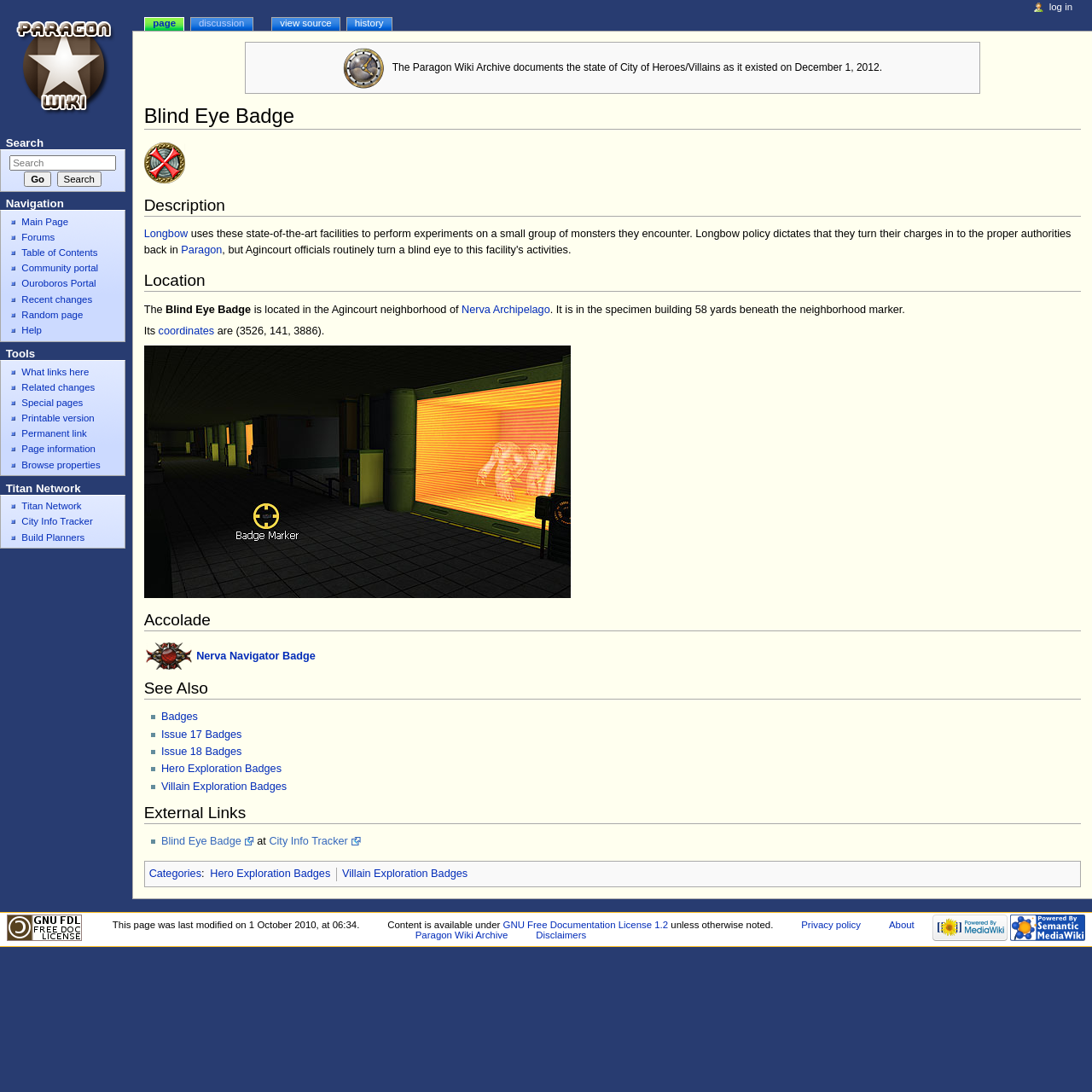Reply to the question with a brief word or phrase: What is the image file name of the Blind Eye Badge?

Badge Blind Eye.jpg